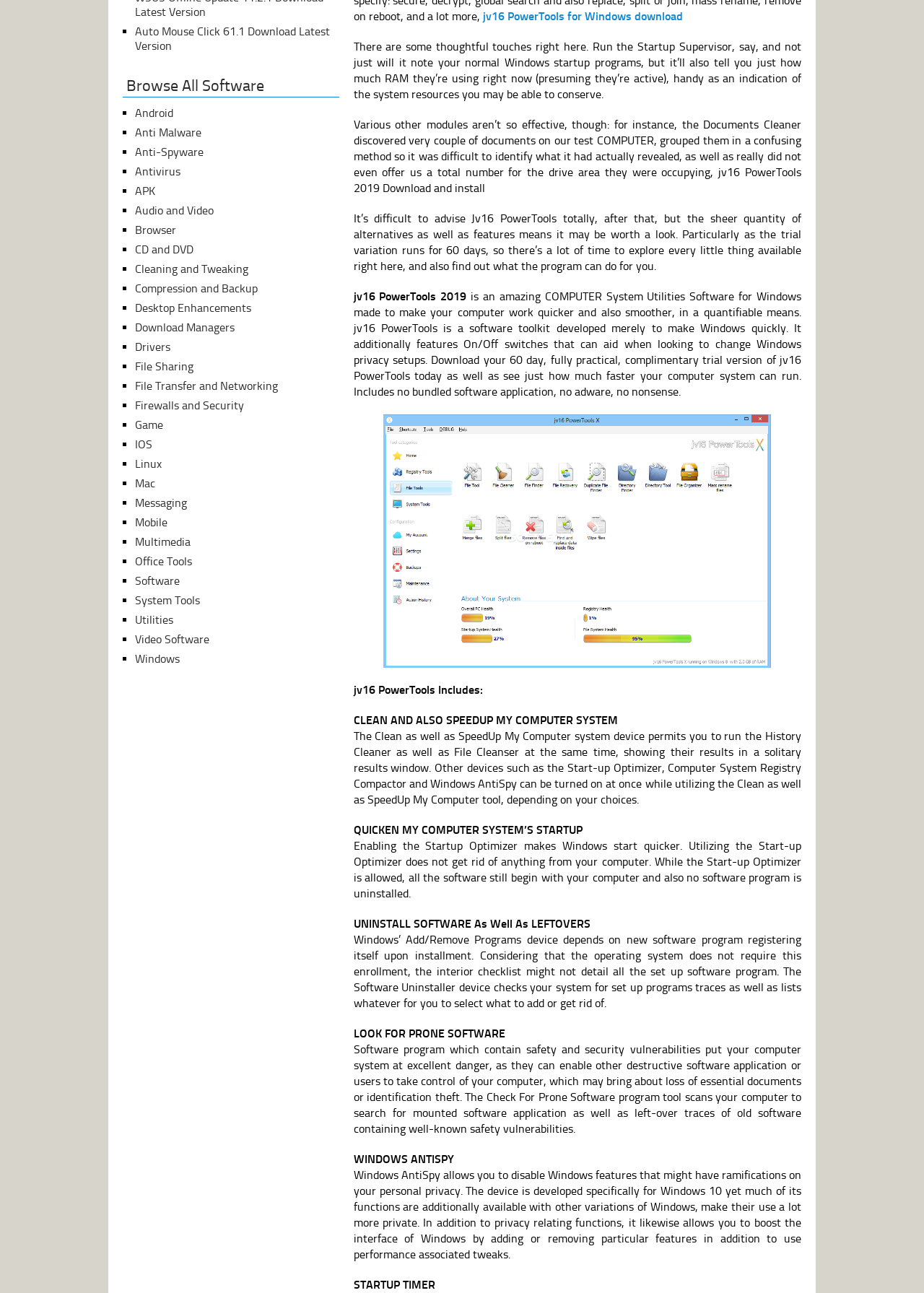Please find the bounding box coordinates in the format (top-left x, top-left y, bottom-right x, bottom-right y) for the given element description. Ensure the coordinates are floating point numbers between 0 and 1. Description: Android

[0.146, 0.082, 0.188, 0.093]